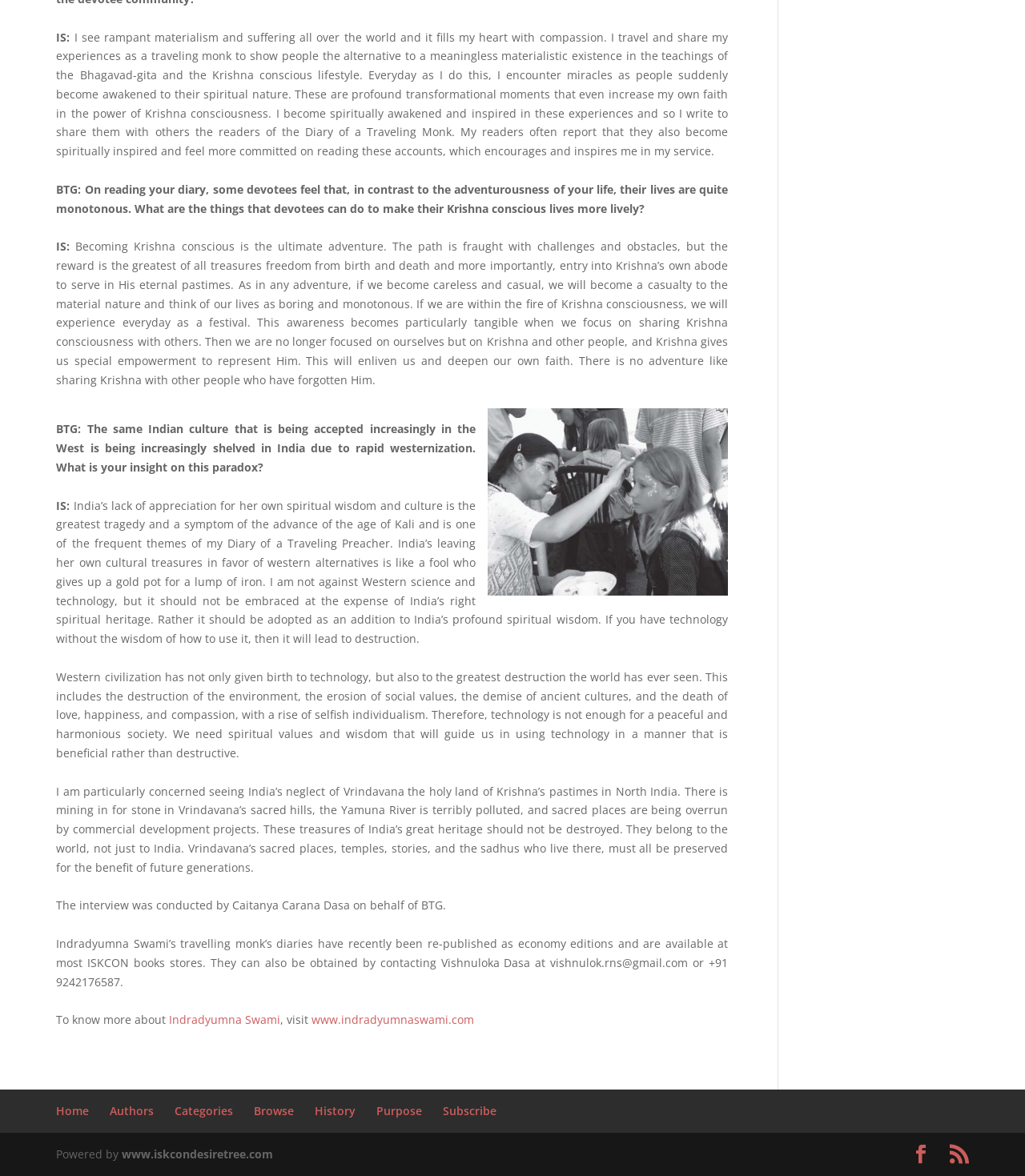Identify the bounding box coordinates of the clickable section necessary to follow the following instruction: "Subscribe to the newsletter". The coordinates should be presented as four float numbers from 0 to 1, i.e., [left, top, right, bottom].

[0.432, 0.938, 0.485, 0.951]